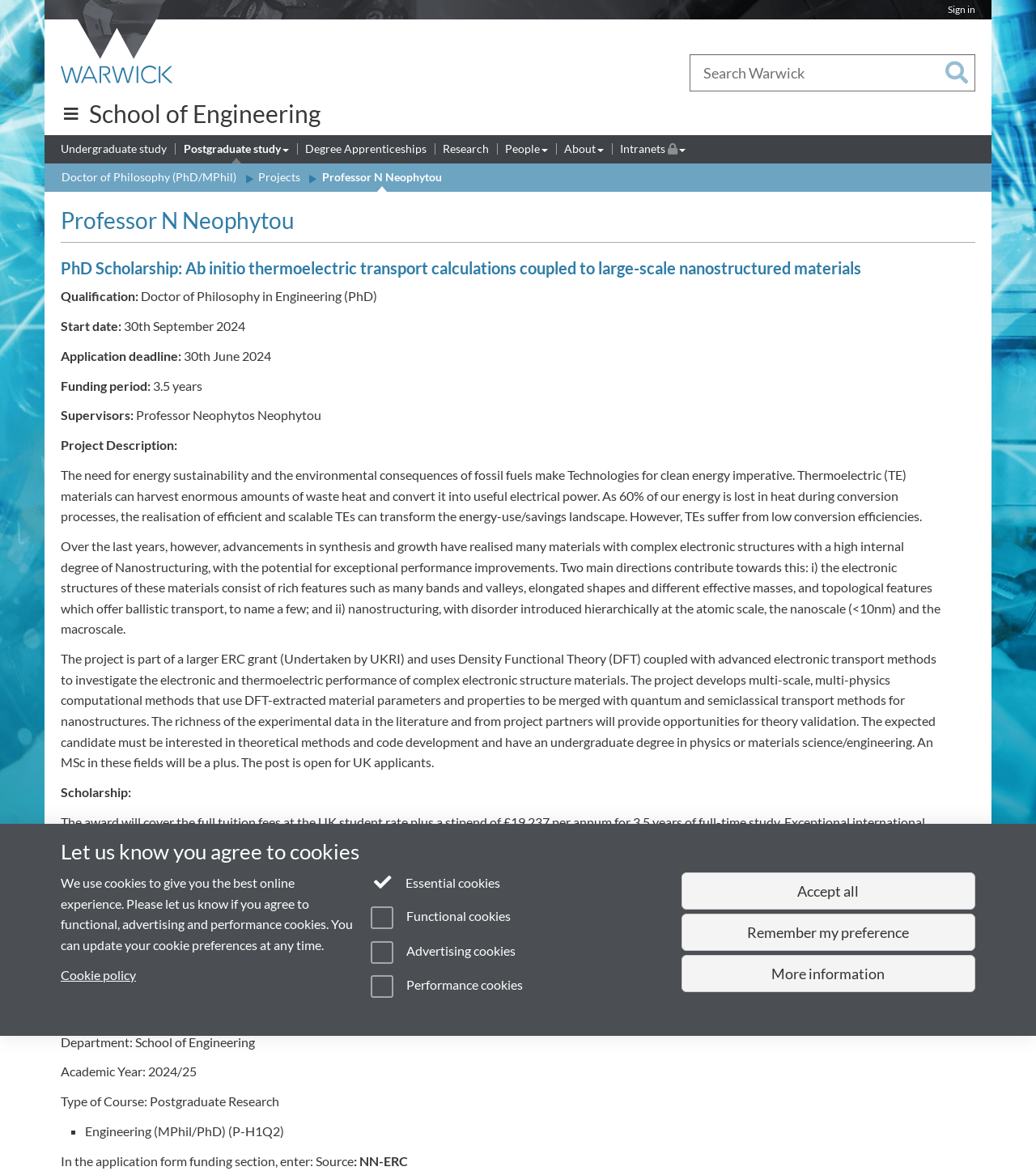Find the bounding box coordinates of the element you need to click on to perform this action: 'Explore Postgraduate study'. The coordinates should be represented by four float values between 0 and 1, in the format [left, top, right, bottom].

[0.177, 0.12, 0.279, 0.135]